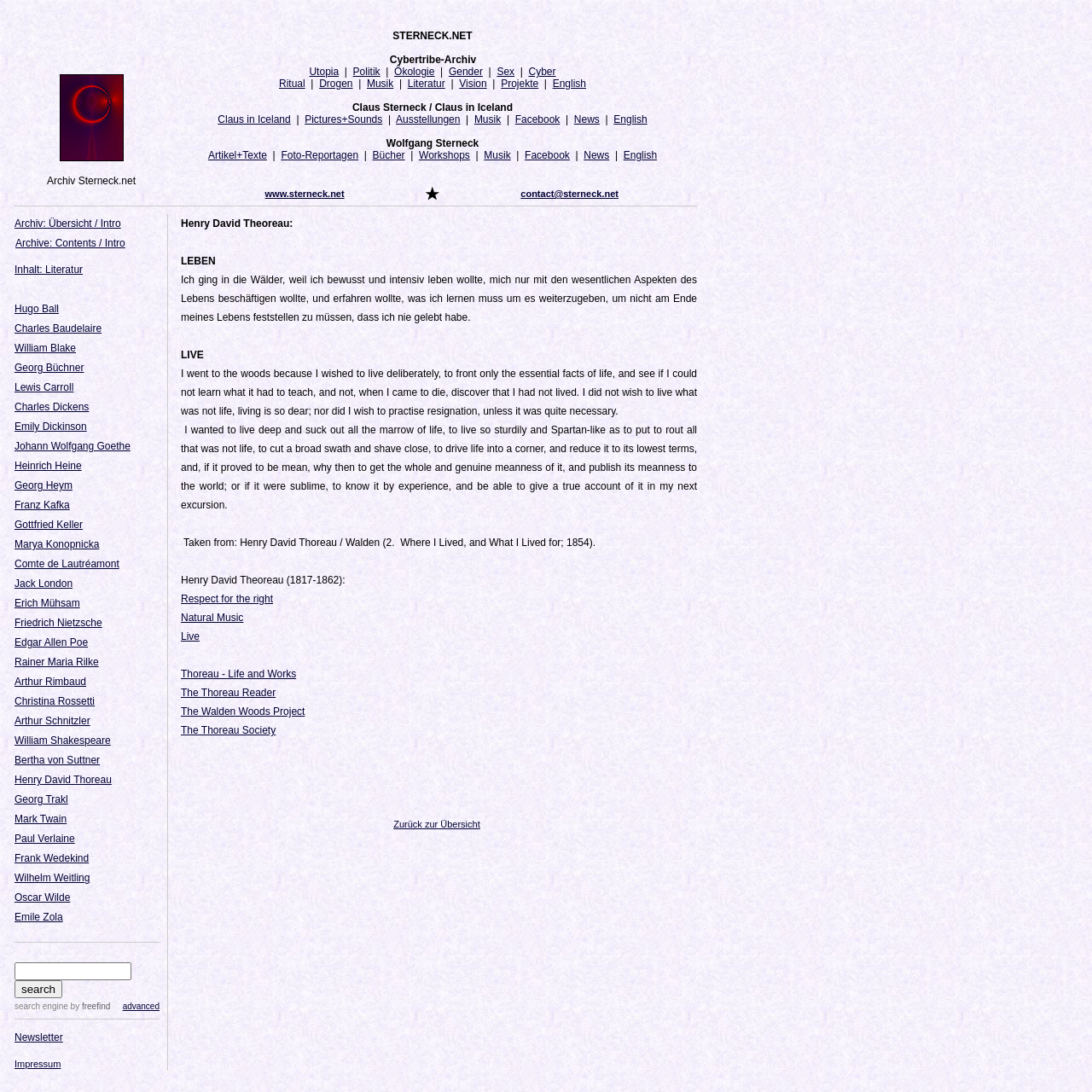Give a detailed explanation of the elements present on the webpage.

The webpage is titled "Thoreau : Live / Leben" and has a complex layout with multiple sections and tables. At the top, there is a table with two rows, each containing two cells. The first cell in the first row is empty, while the second cell contains a long list of links and text, including "STERNECK.NET Cybertribe-Archiv Utopia", "Politik", "Ökologie", "Gender", and many others. This list appears to be a navigation menu or a list of categories.

Below this table, there is another table with multiple rows, each containing two cells. The first cell in each row is empty, while the second cell contains various pieces of text and links, including "Claus Sterneck / Claus in Iceland", "Pictures+Sounds", "Ausstellungen", and "Musik". This section appears to be a list of articles or projects related to Claus Sterneck.

Further down, there is a section with a table containing three rows, each with two cells. The first cell in each row is empty, while the second cell contains text and links, including "www.sterneck.net" and "contact@sterneck.net". This section appears to be a contact or about page.

The webpage also contains several images, although their content is not specified. They are scattered throughout the page, often in empty table cells.

At the bottom of the page, there is a long list of authors and literary figures, including Hugo Ball, Charles Baudelaire, William Blake, and many others. This list appears to be an archive or bibliography of literary works.

Overall, the webpage appears to be a personal website or archive related to literature, art, and culture, with a focus on the works and projects of Claus Sterneck and Wolfgang Sterneck.